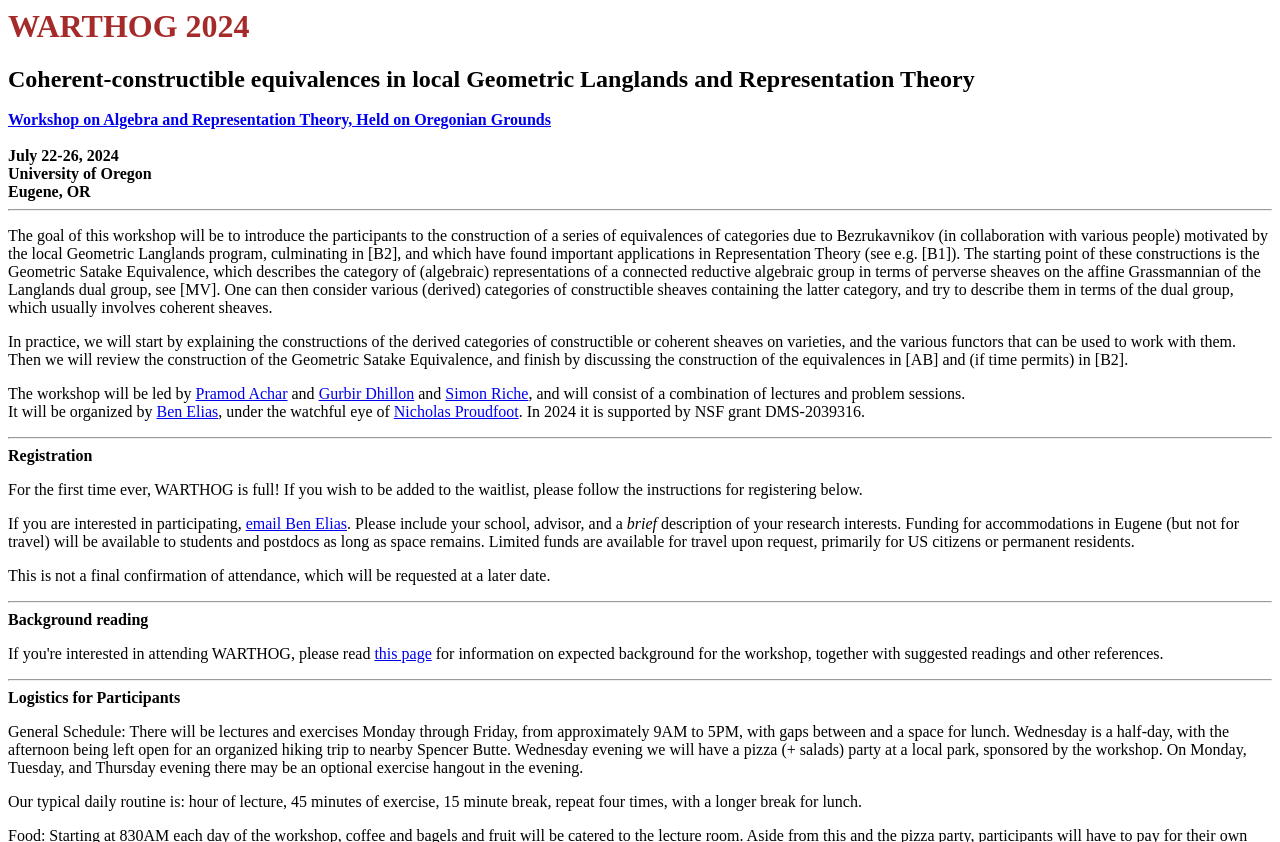Find the bounding box coordinates for the element that must be clicked to complete the instruction: "Click the link to learn more about the workshop". The coordinates should be four float numbers between 0 and 1, indicated as [left, top, right, bottom].

[0.006, 0.132, 0.43, 0.153]